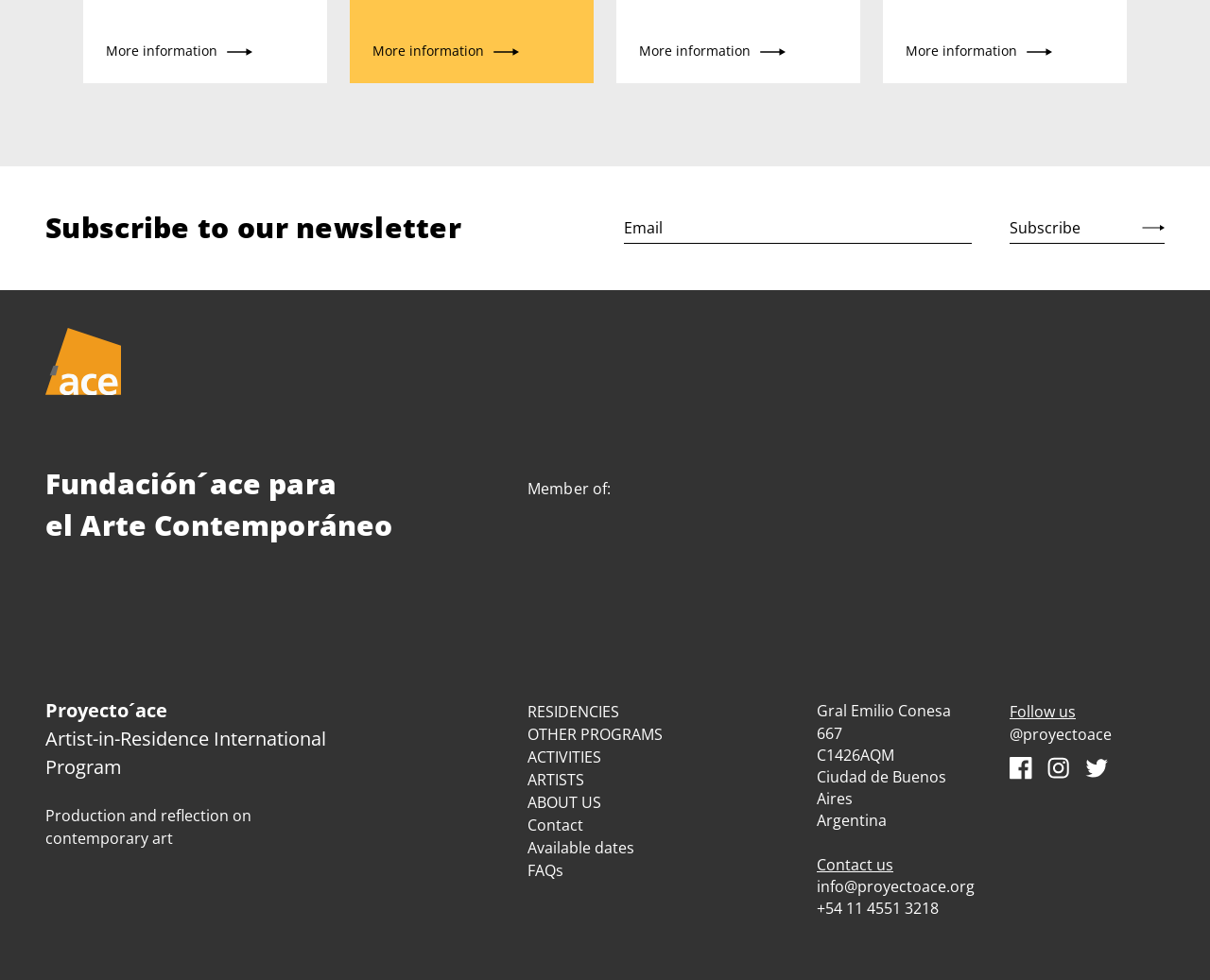Provide your answer to the question using just one word or phrase: What is the name of the foundation?

Fundación´ace para el Arte Contemporáneo